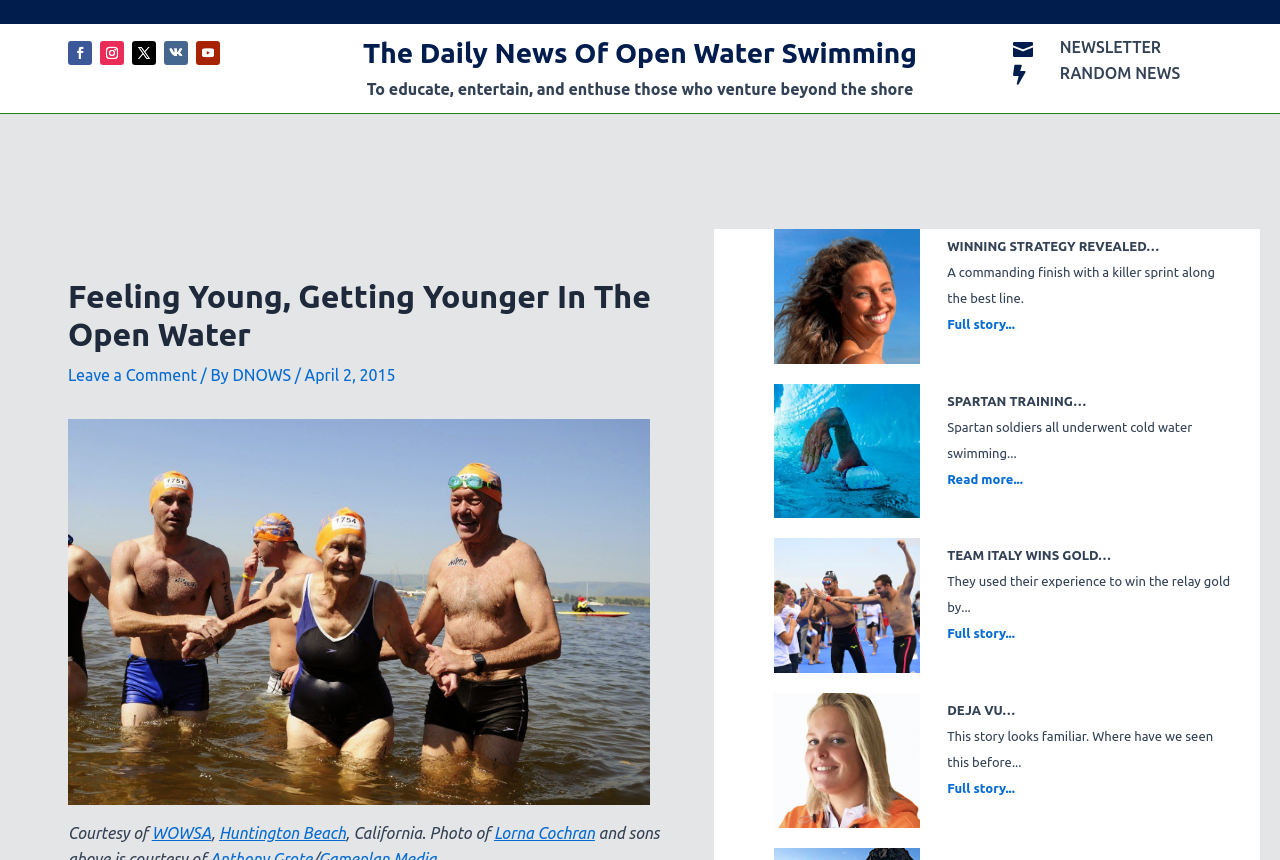Provide the bounding box coordinates for the UI element that is described as: "Follow".

[0.053, 0.047, 0.072, 0.075]